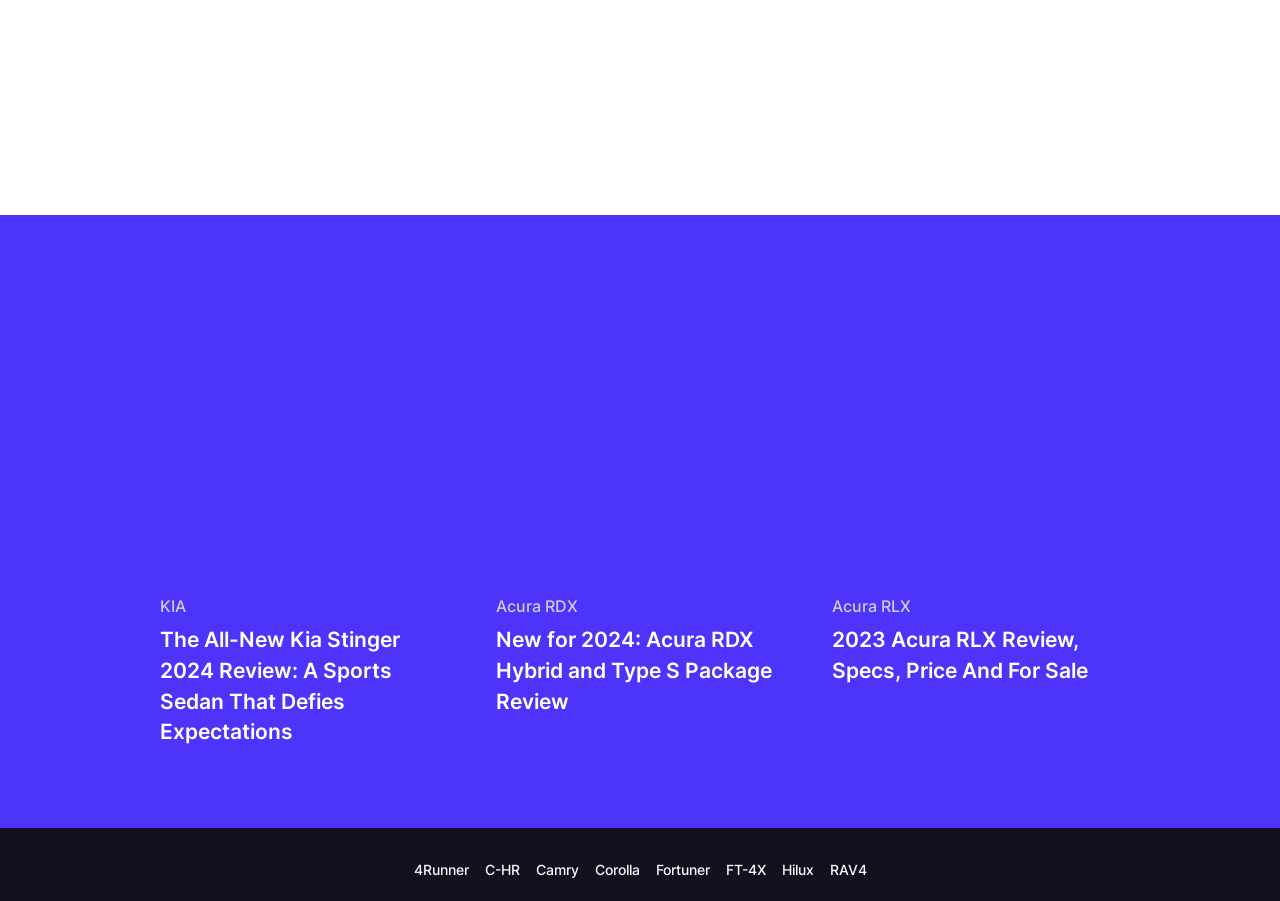Determine the bounding box coordinates for the area that needs to be clicked to fulfill this task: "Click on Kia Stinger 2024 review". The coordinates must be given as four float numbers between 0 and 1, i.e., [left, top, right, bottom].

[0.125, 0.694, 0.35, 0.83]